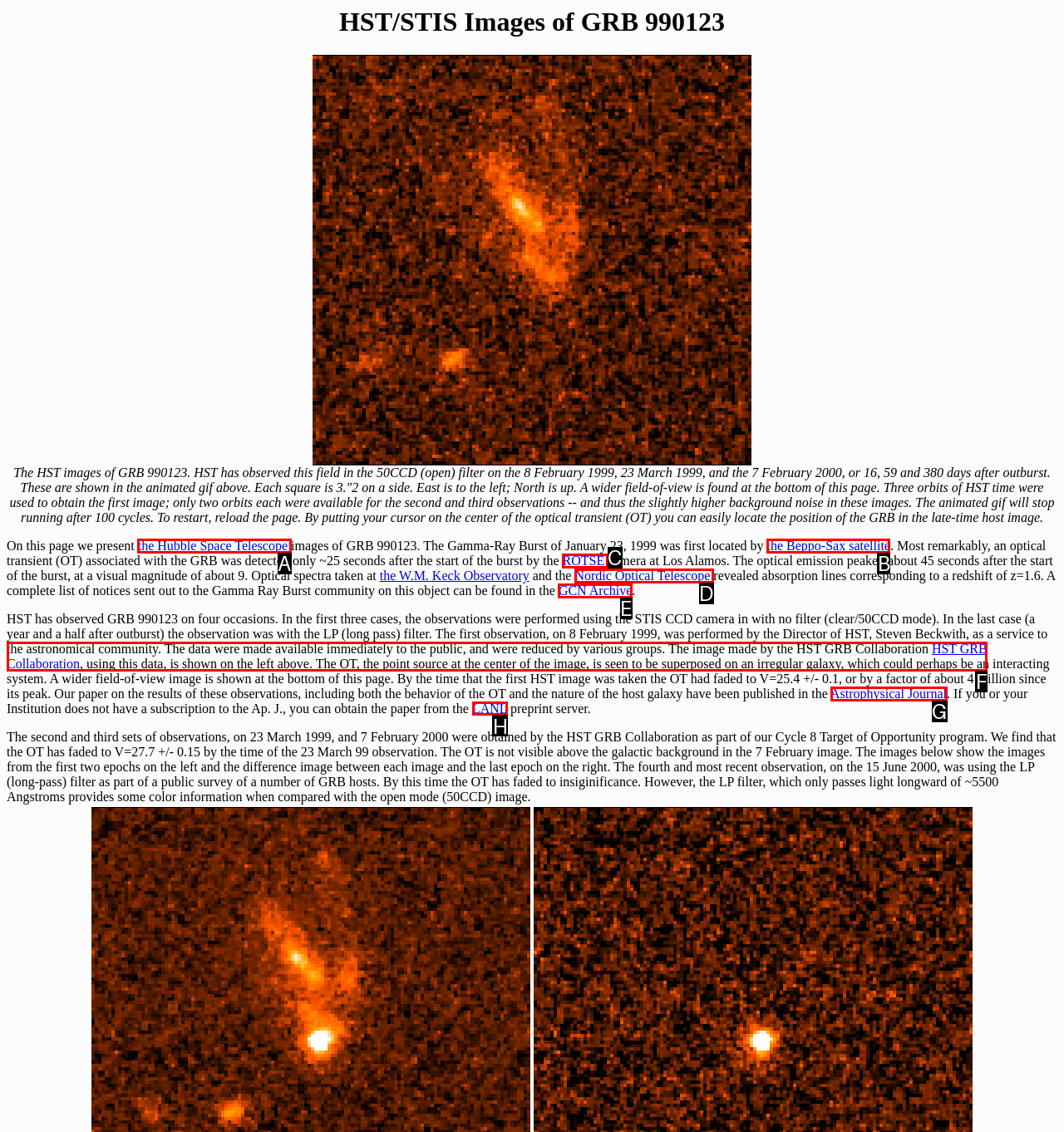Choose the HTML element that should be clicked to achieve this task: Get the paper from the LANL preprint server
Respond with the letter of the correct choice.

H